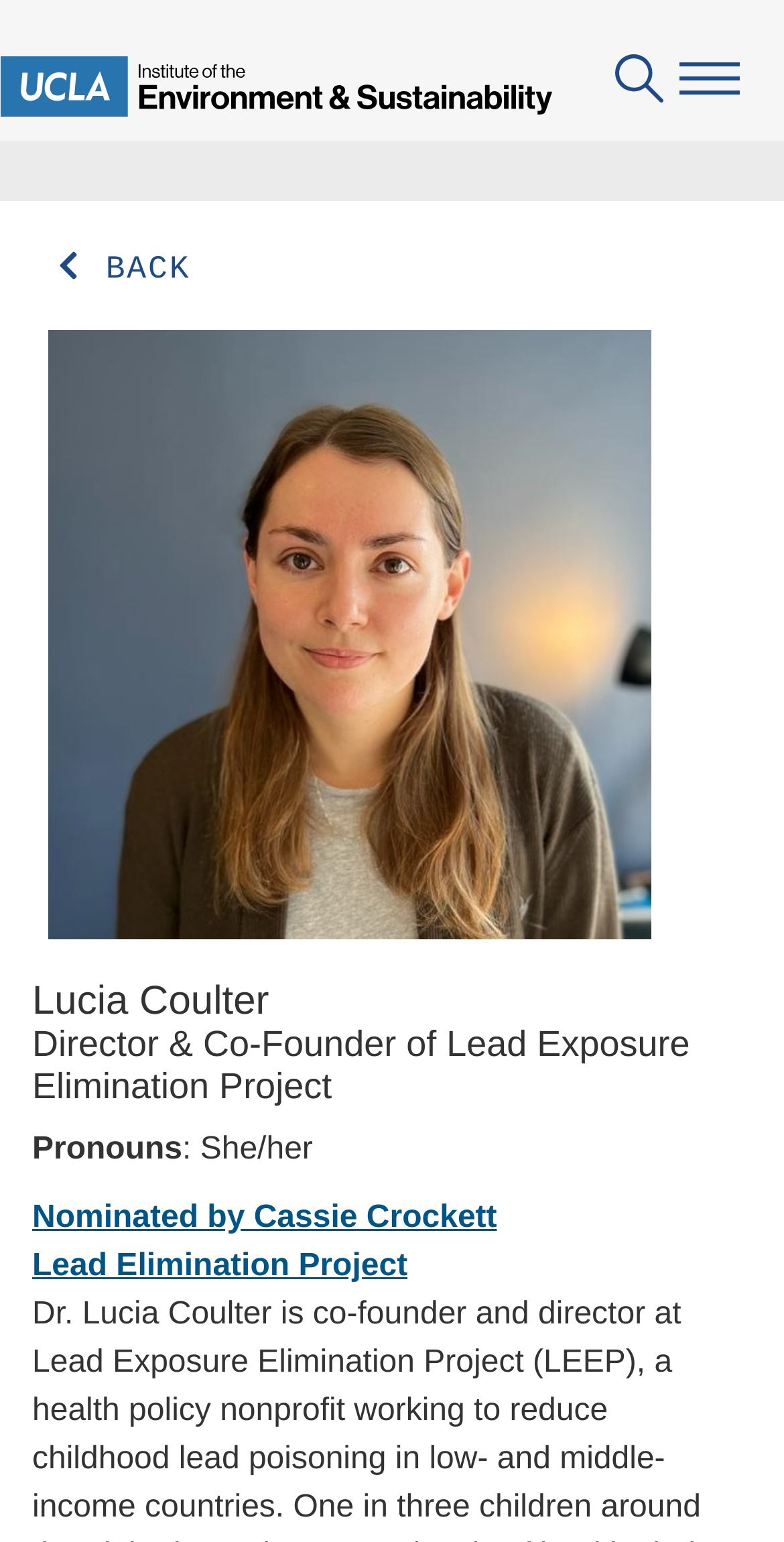Please identify the bounding box coordinates of the element on the webpage that should be clicked to follow this instruction: "View topic 'Low cost on/off mains sensors?'". The bounding box coordinates should be given as four float numbers between 0 and 1, formatted as [left, top, right, bottom].

None